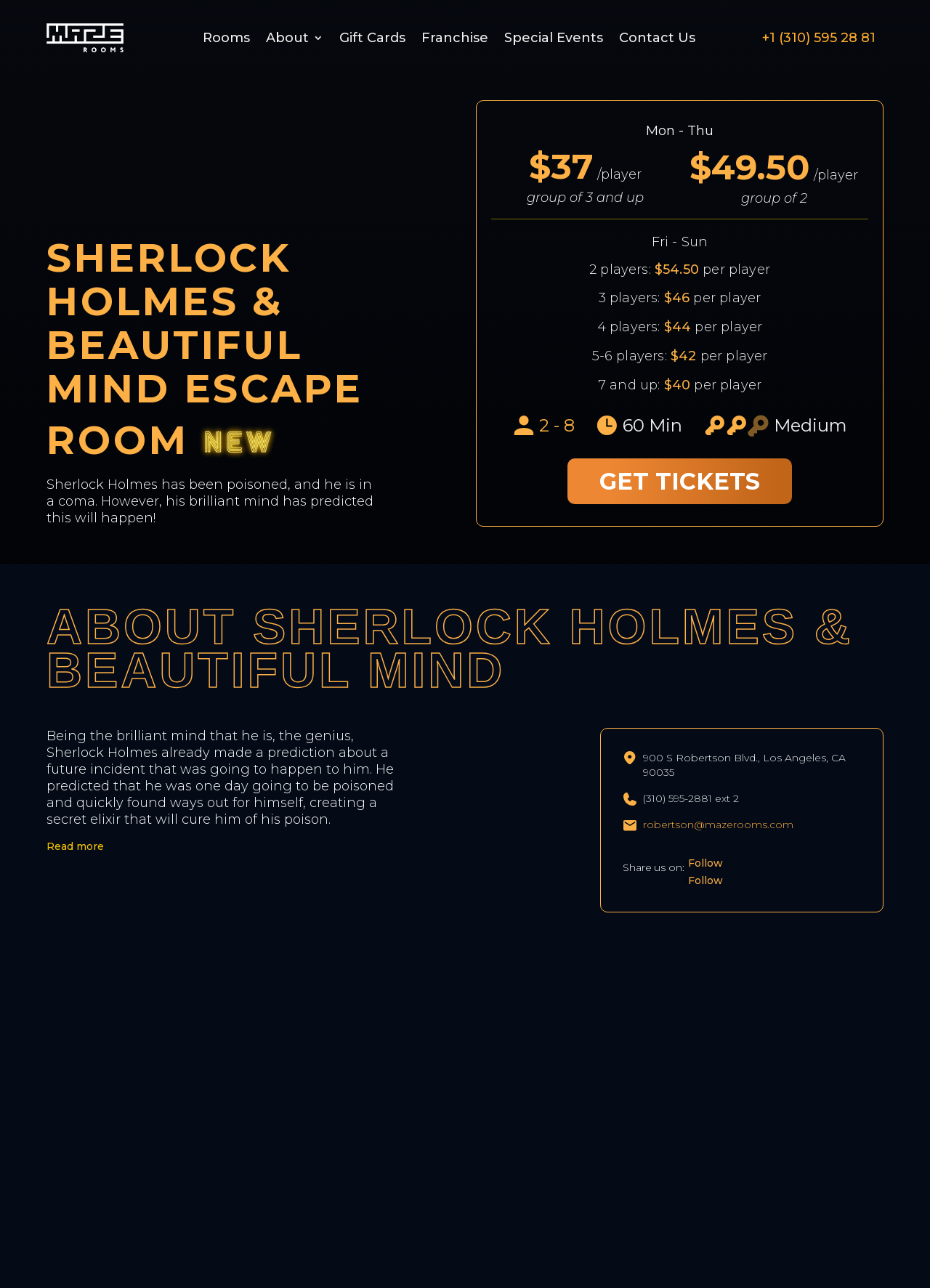What is the address of the escape room?
Provide an in-depth and detailed explanation in response to the question.

The address of the escape room can be found in the StaticText element with the text '900 S Robertson Blvd., Los Angeles, CA 90035'.